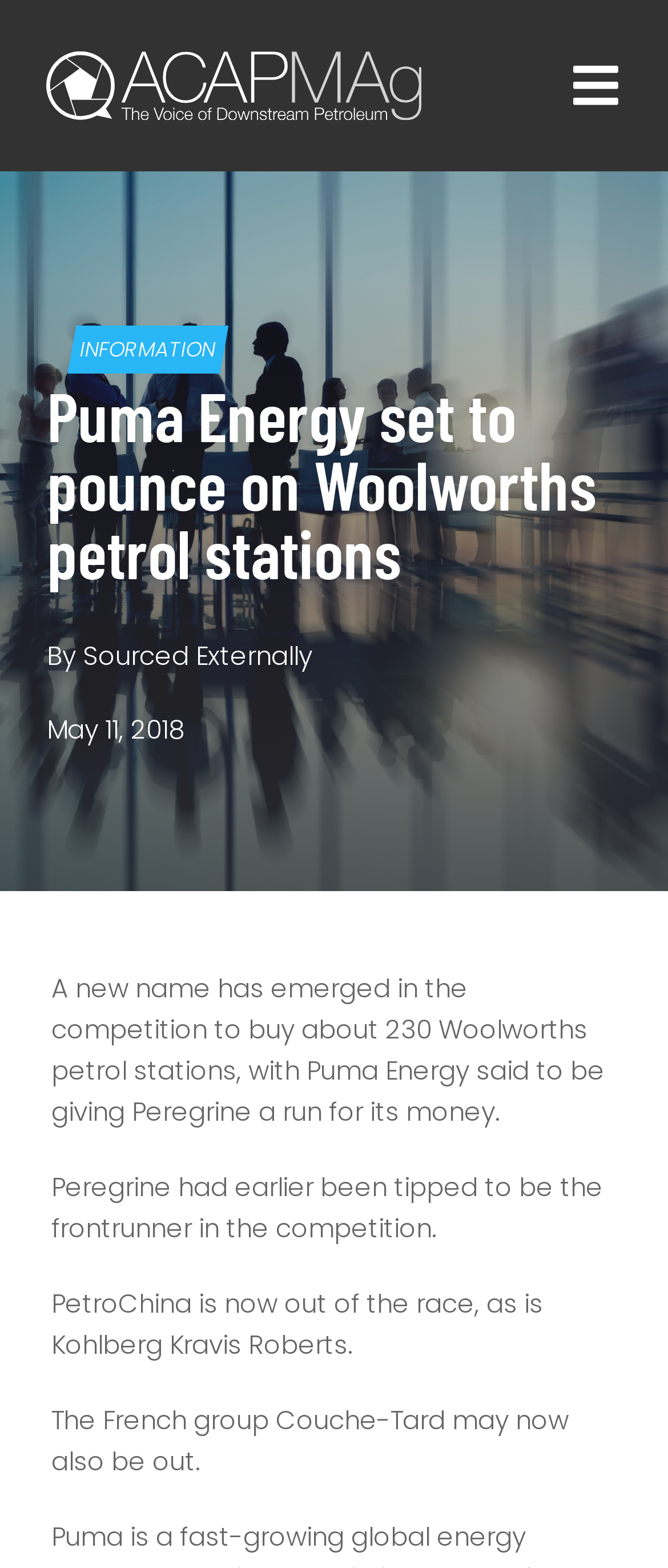Your task is to extract the text of the main heading from the webpage.

Puma Energy set to pounce on Woolworths petrol stations